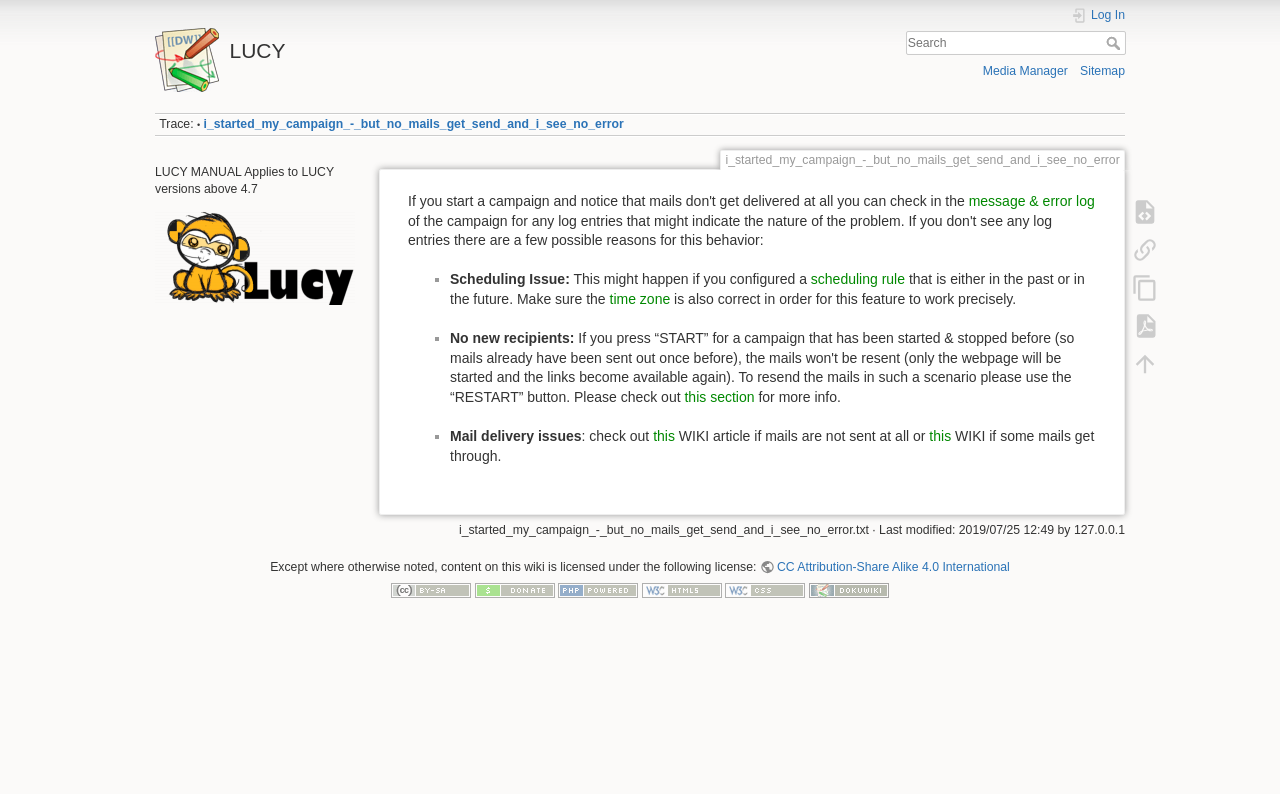Explain the webpage's layout and main content in detail.

This webpage appears to be a documentation or wiki page related to a campaign management system called LUCY. At the top of the page, there is a heading with the title "LUCY" and a link to log in. Below the heading, there is a search bar with a textbox and a search button.

The main content of the page is divided into two sections: a sidebar on the left and the main content area on the right. The sidebar has a navigation menu with links to various sections, including the LUCY manual and a sitemap.

In the main content area, there is a title "i_started_my_campaign_-_but_no_mails_get_send_and_i_see_no_error" followed by a link to a message and error log. Below the title, there is a list of possible issues related to campaign scheduling, including scheduling rules, time zones, and mail delivery issues. Each issue is marked with a list marker (■) and has a brief description with links to relevant wiki articles.

At the bottom of the page, there are links to show the page source, backlinks, copy the page, export to PDF, and back to top. There is also a content information section that provides licensing information and links to various resources, including a donation page, PHP, and DokuWiki.

Throughout the page, there are several images, including icons for links and logos for various organizations. The overall layout is organized and easy to navigate, with clear headings and concise text.